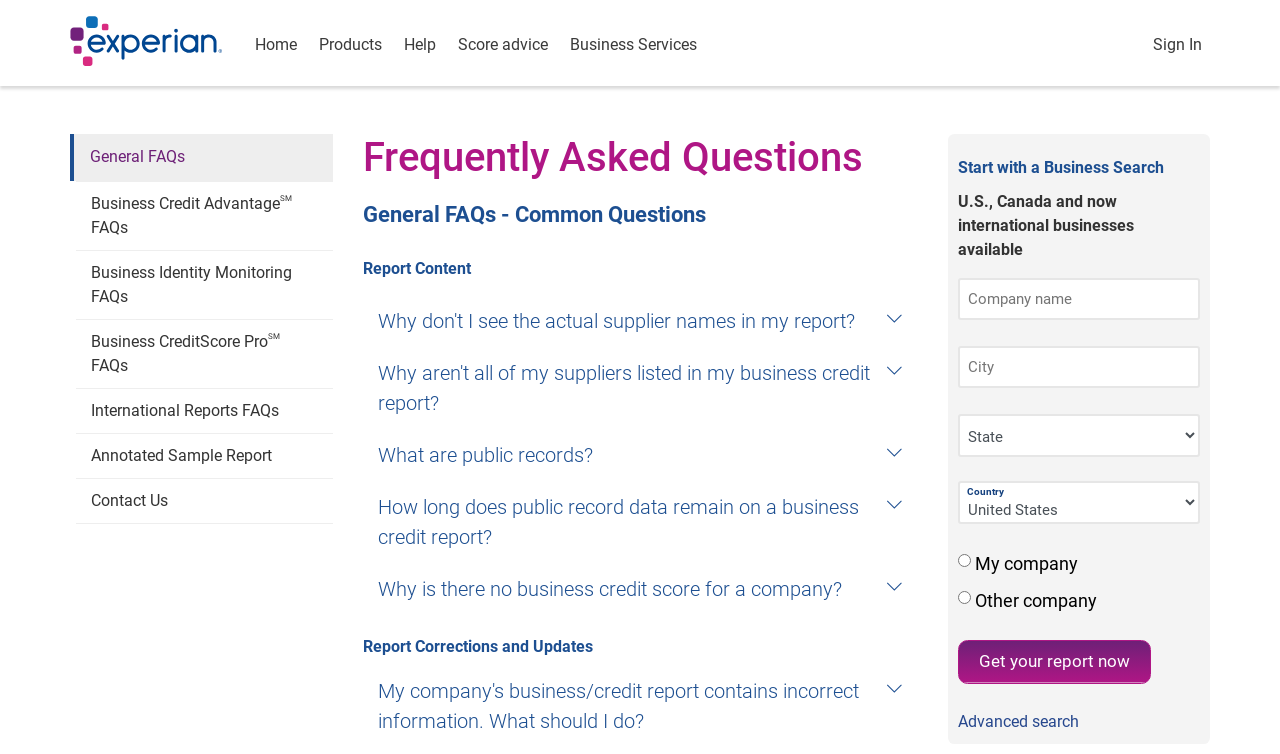Show the bounding box coordinates of the region that should be clicked to follow the instruction: "View Business Credit AdvantageSM FAQs."

[0.059, 0.241, 0.26, 0.332]